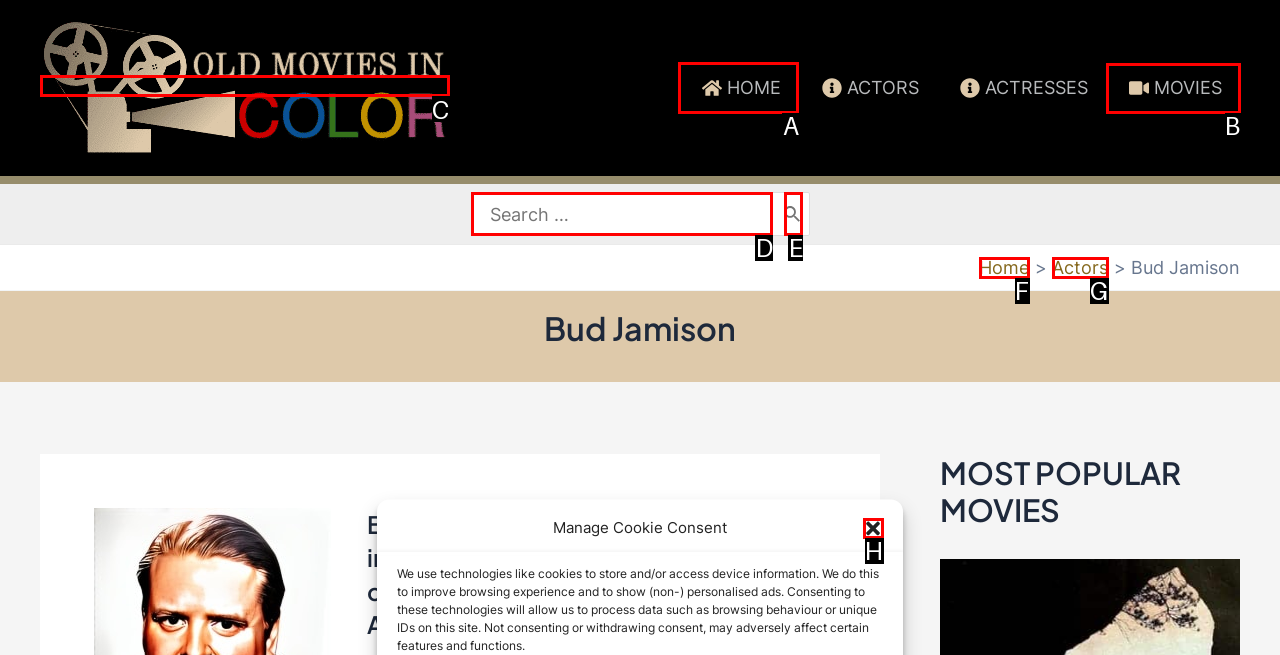Given the task: go to home page, point out the letter of the appropriate UI element from the marked options in the screenshot.

A